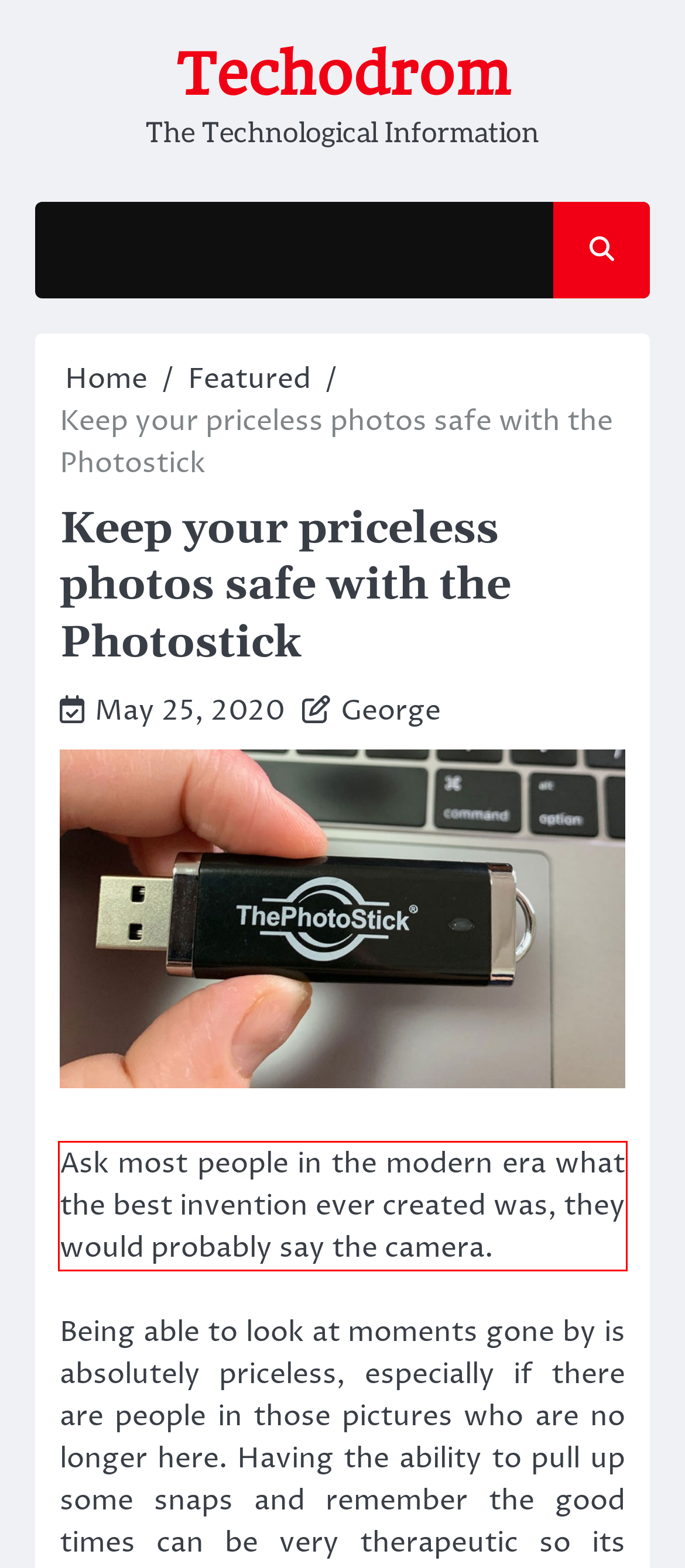From the provided screenshot, extract the text content that is enclosed within the red bounding box.

Ask most people in the modern era what the best invention ever created was, they would probably say the camera.